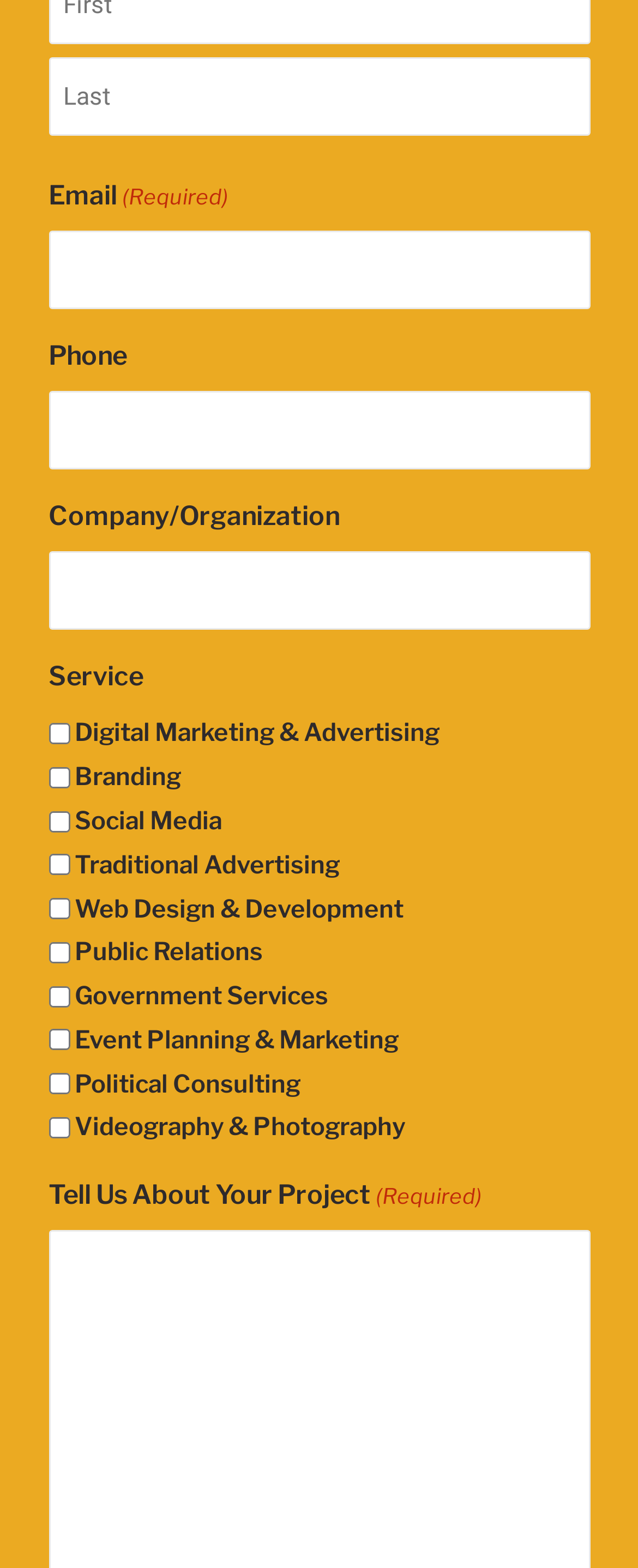Locate the bounding box coordinates of the area that needs to be clicked to fulfill the following instruction: "Enter phone number". The coordinates should be in the format of four float numbers between 0 and 1, namely [left, top, right, bottom].

[0.076, 0.249, 0.924, 0.299]